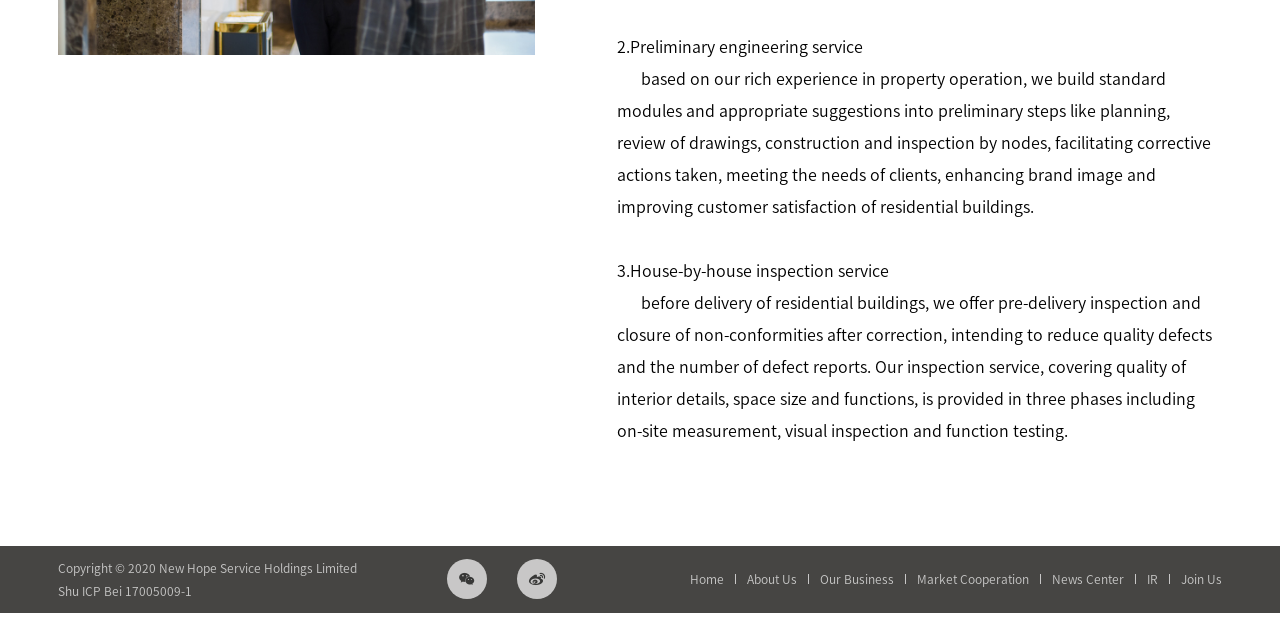Find and provide the bounding box coordinates for the UI element described here: "Join Us". The coordinates should be given as four float numbers between 0 and 1: [left, top, right, bottom].

[0.923, 0.874, 0.955, 0.936]